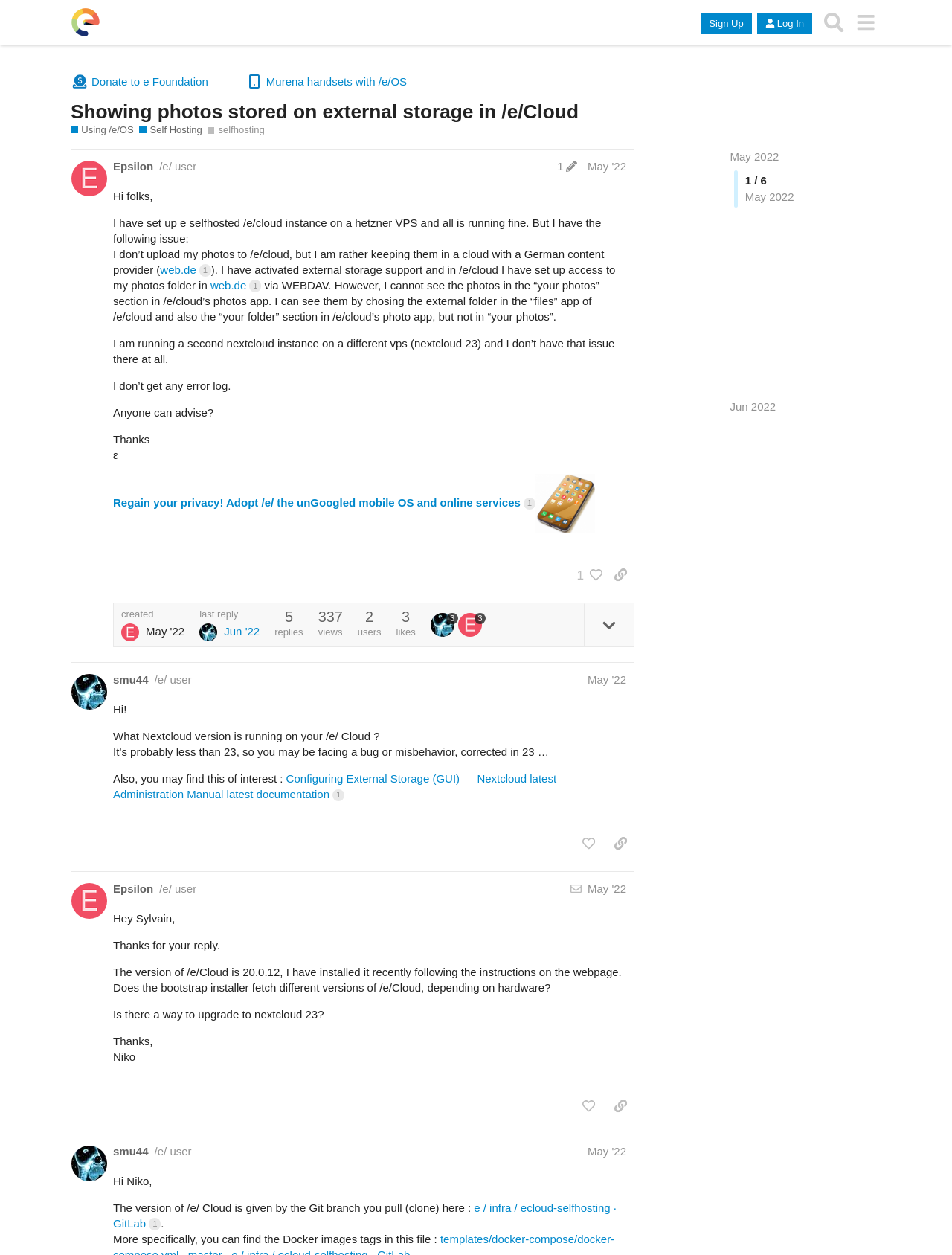Select the bounding box coordinates of the element I need to click to carry out the following instruction: "Search".

[0.859, 0.005, 0.892, 0.03]